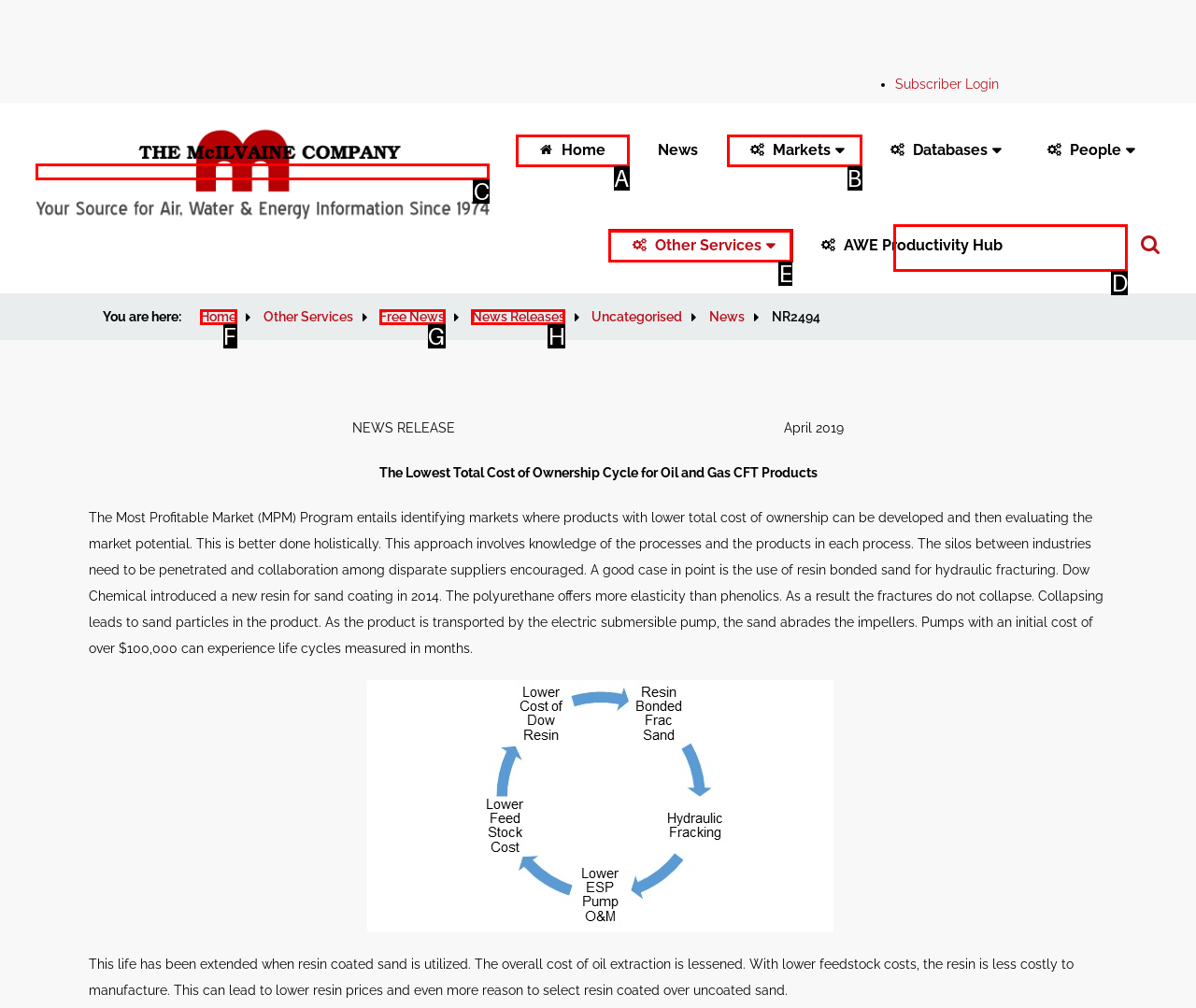Which HTML element should be clicked to complete the following task: Click on RSSalma!?
Answer with the letter corresponding to the correct choice.

C